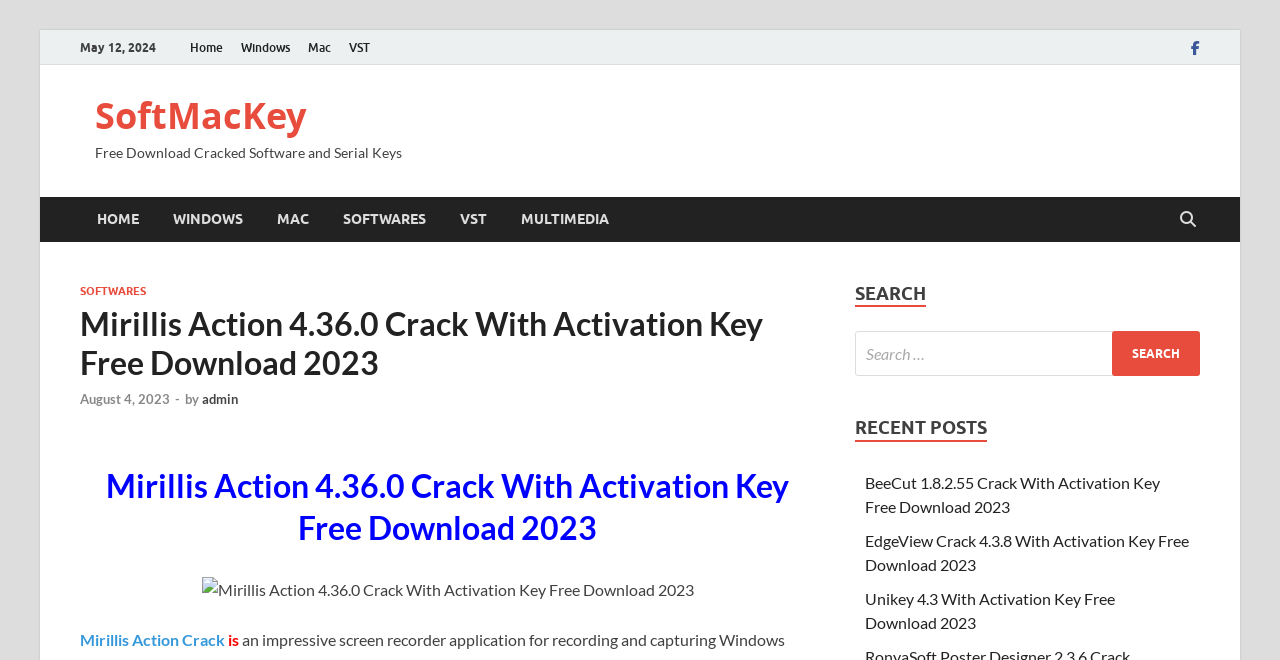What is the text of the webpage's headline?

Mirillis Action 4.36.0 Crack With Activation Key Free Download 2023